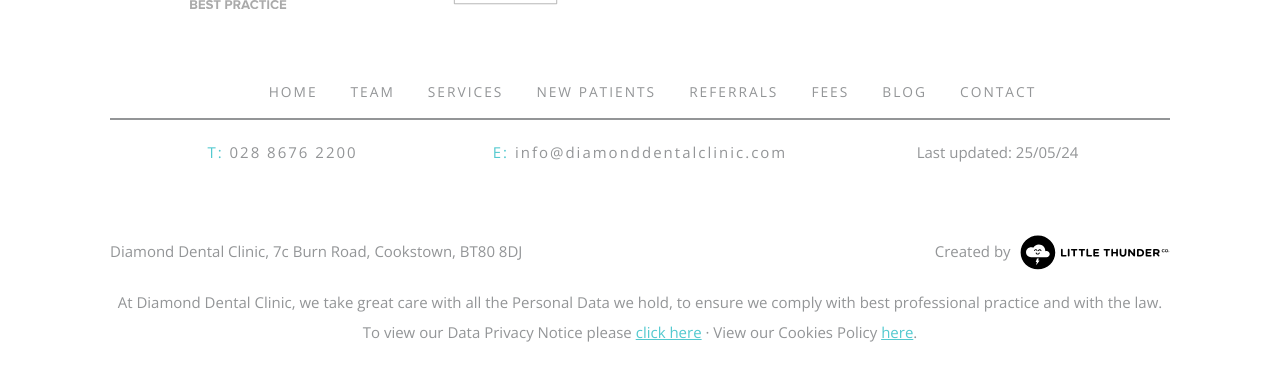Please provide a brief answer to the question using only one word or phrase: 
What is the purpose of the clinic?

Dental care